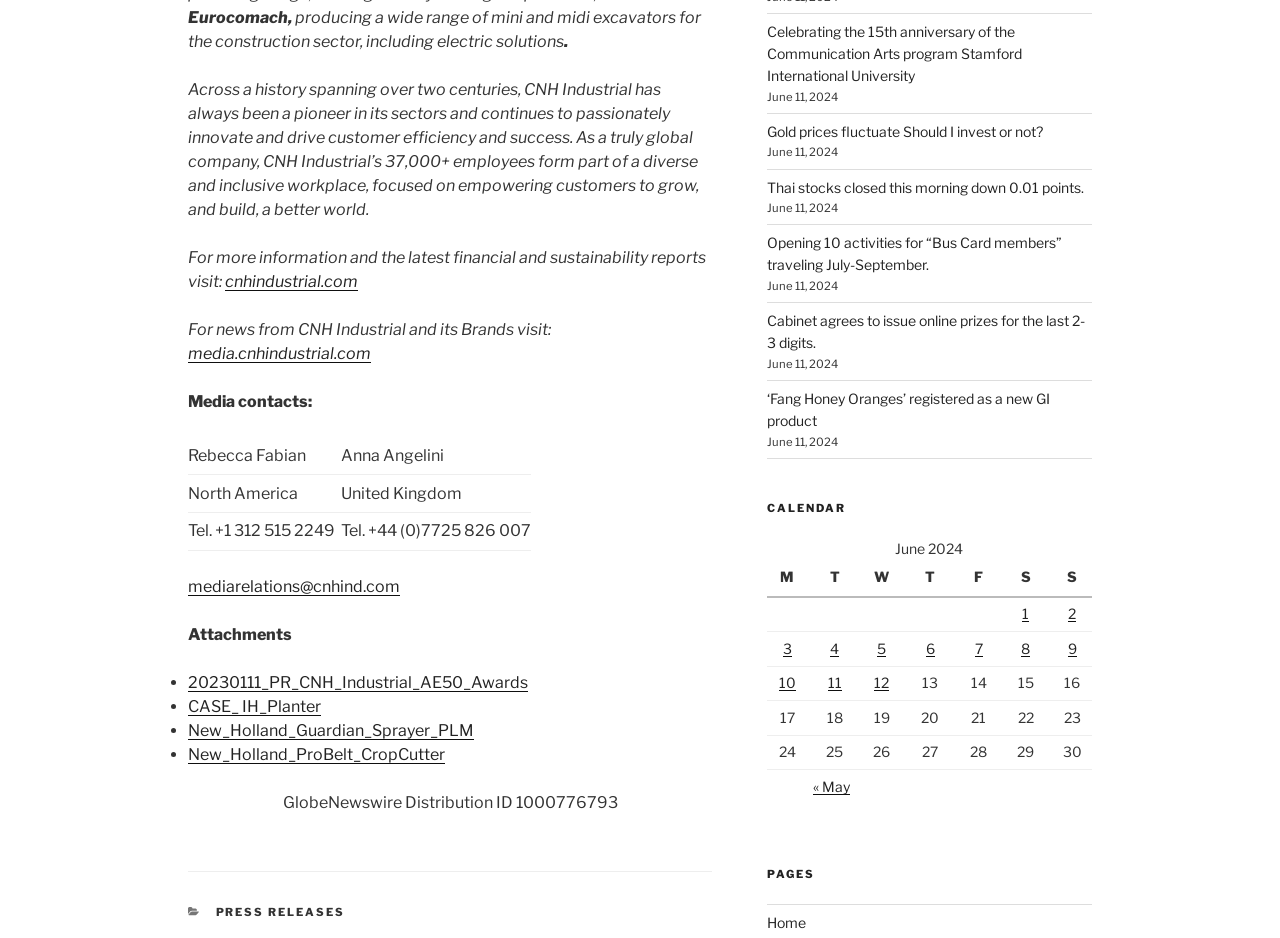Determine the bounding box of the UI component based on this description: "CASE_ IH_Planter". The bounding box coordinates should be four float values between 0 and 1, i.e., [left, top, right, bottom].

[0.147, 0.743, 0.251, 0.763]